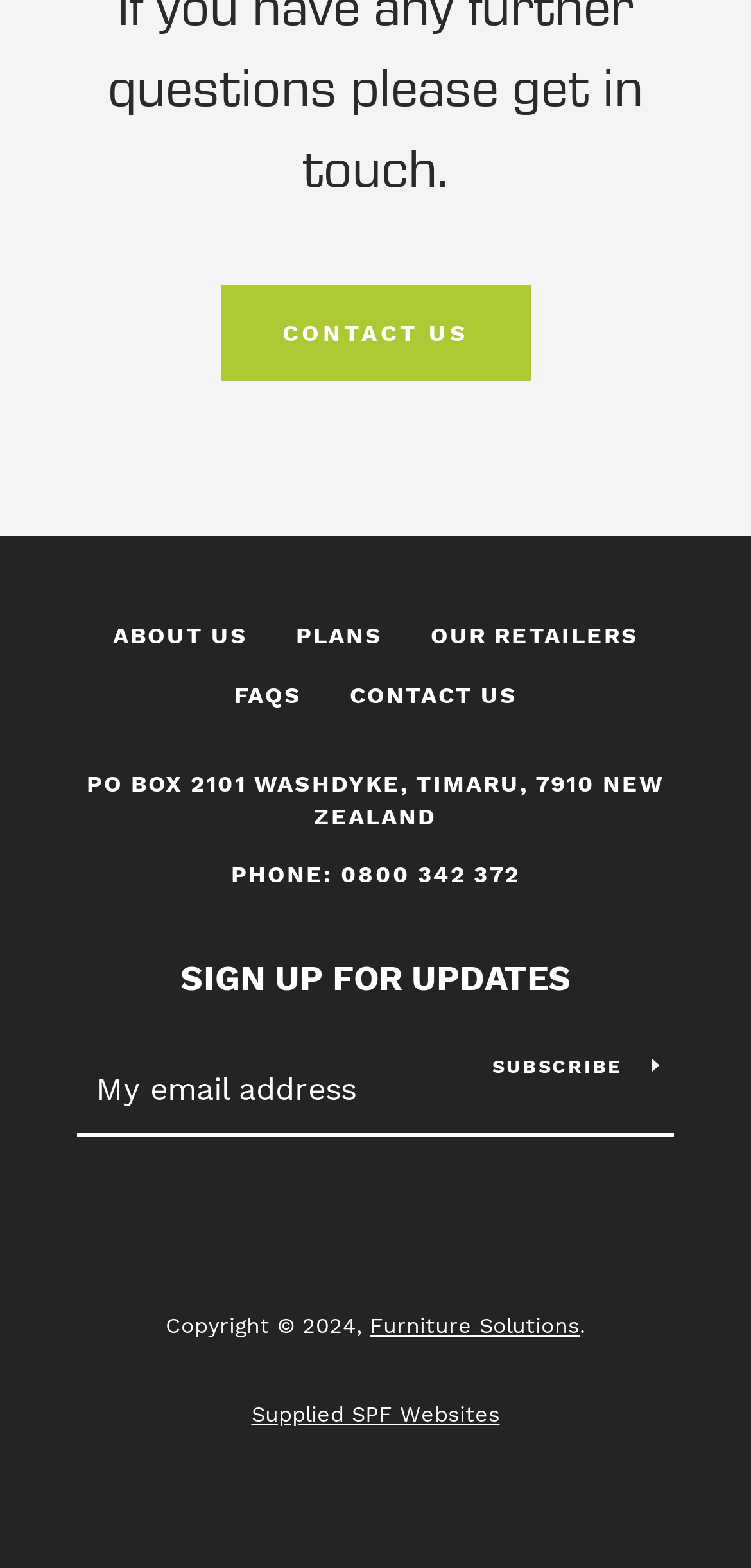Find the bounding box coordinates of the clickable area that will achieve the following instruction: "Click on CONTACT US".

[0.294, 0.182, 0.706, 0.244]